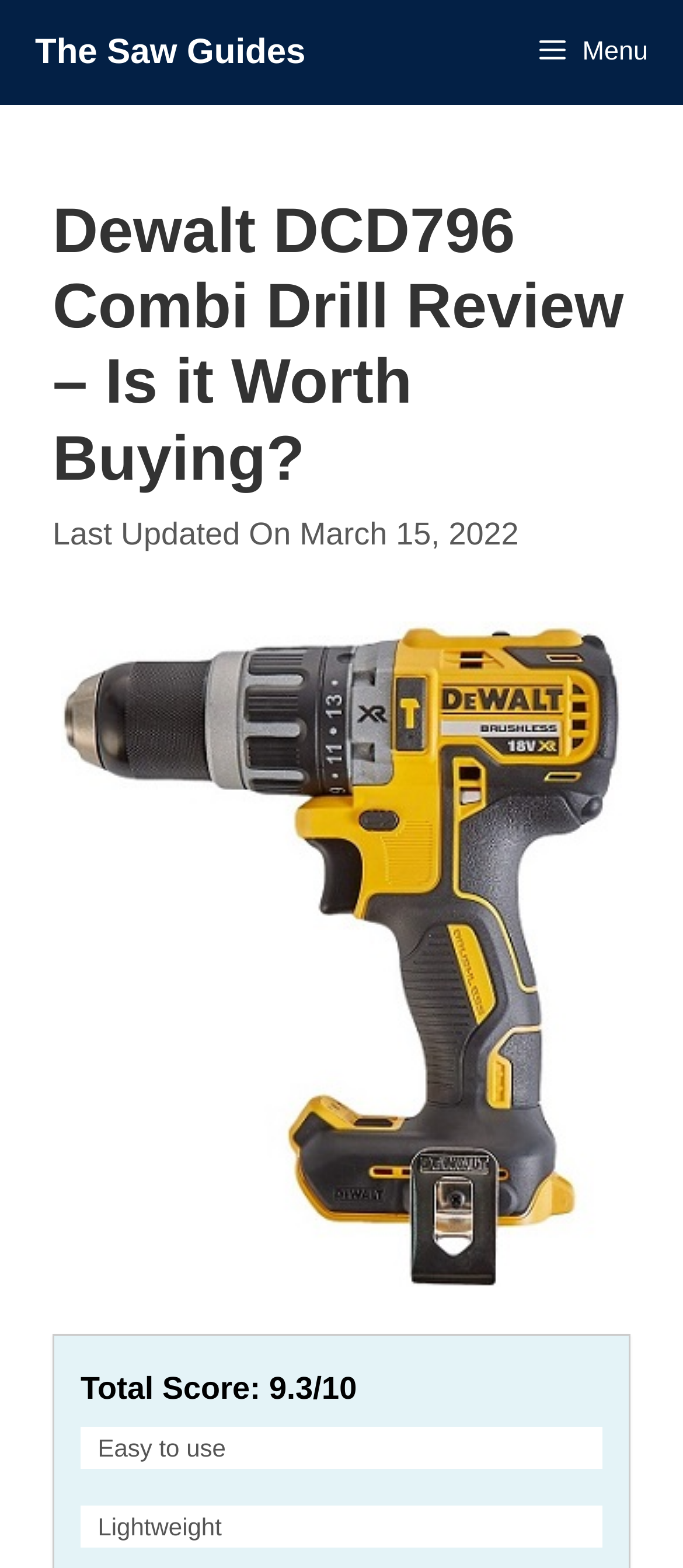Determine the bounding box coordinates for the UI element with the following description: "The Saw Guides". The coordinates should be four float numbers between 0 and 1, represented as [left, top, right, bottom].

[0.051, 0.0, 0.447, 0.067]